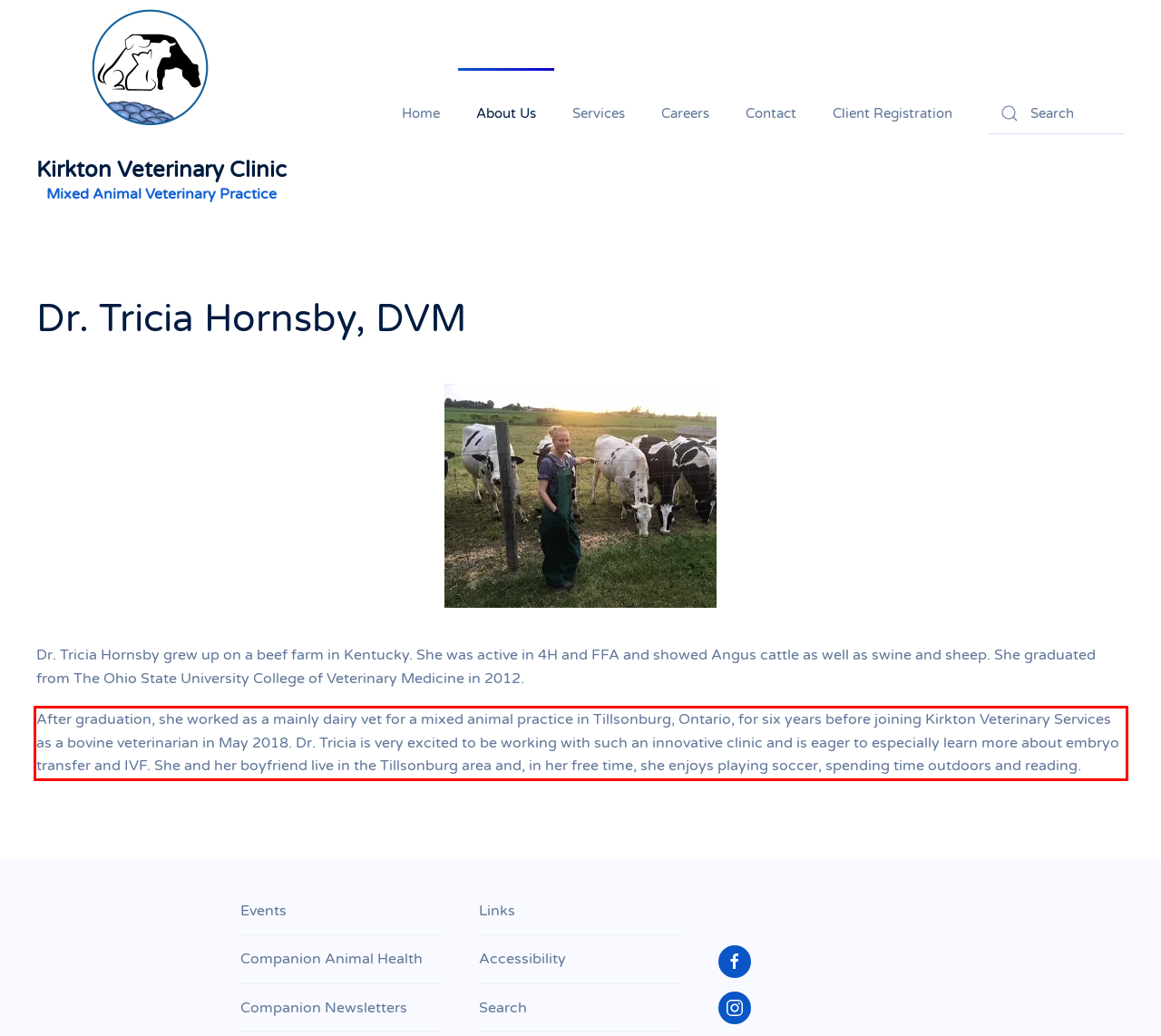Observe the screenshot of the webpage, locate the red bounding box, and extract the text content within it.

After graduation, she worked as a mainly dairy vet for a mixed animal practice in Tillsonburg, Ontario, for six years before joining Kirkton Veterinary Services as a bovine veterinarian in May 2018. Dr. Tricia is very excited to be working with such an innovative clinic and is eager to especially learn more about embryo transfer and IVF. She and her boyfriend live in the Tillsonburg area and, in her free time, she enjoys playing soccer, spending time outdoors and reading.